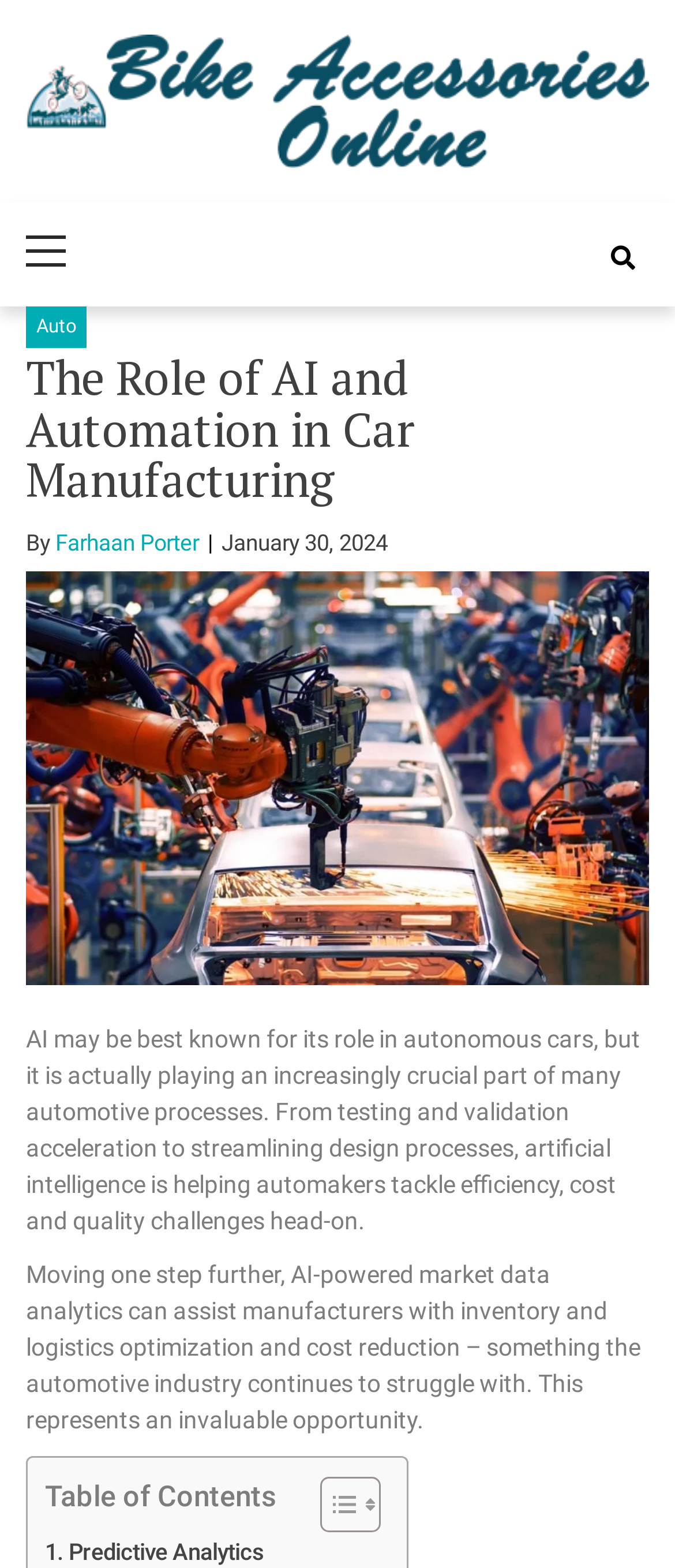What is the primary navigation menu called?
Please answer the question with a detailed and comprehensive explanation.

The primary navigation menu can be found by looking at the top section of the webpage, where it says 'Primary Menu' next to a set of navigation controls.